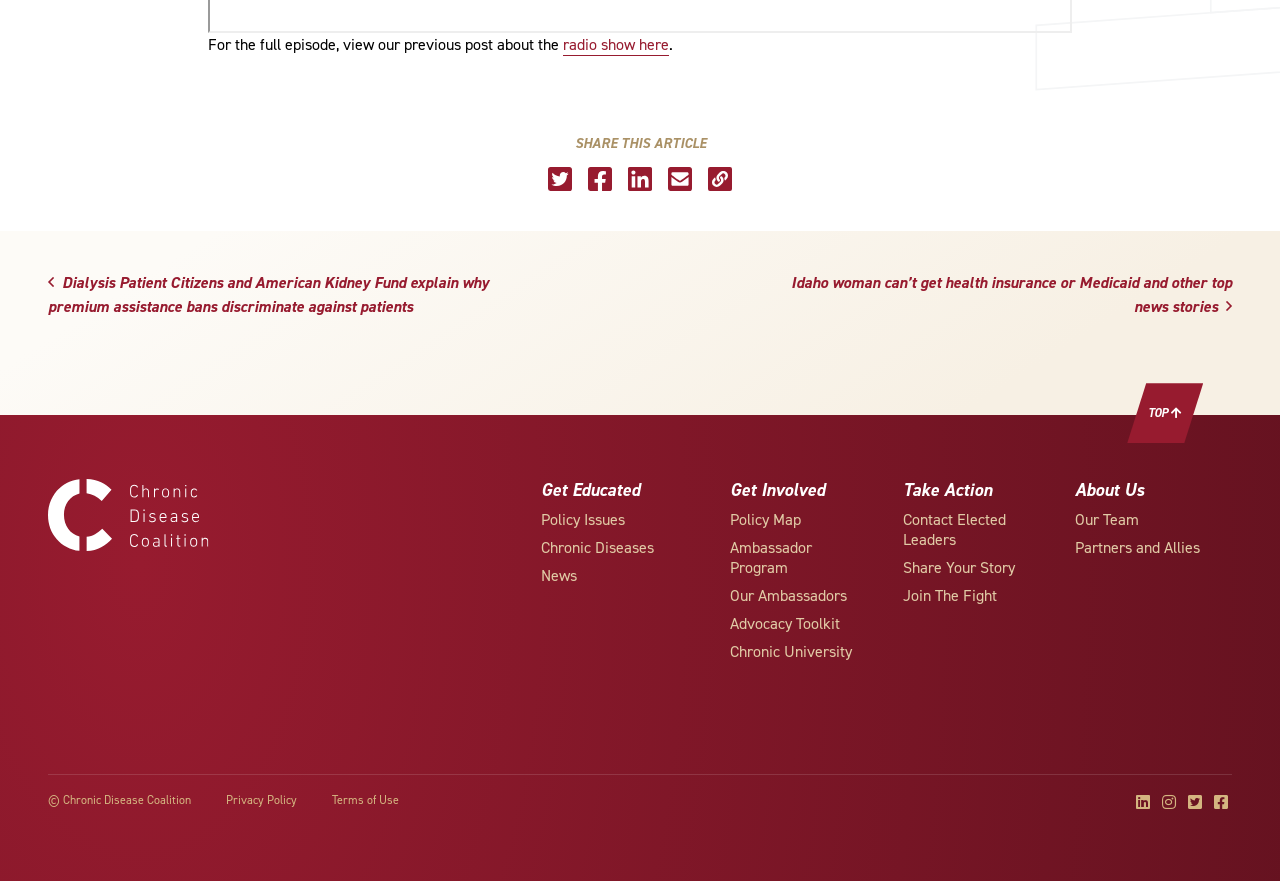Locate the bounding box coordinates of the area you need to click to fulfill this instruction: 'Share this article on Twitter'. The coordinates must be in the form of four float numbers ranging from 0 to 1: [left, top, right, bottom].

[0.428, 0.19, 0.447, 0.217]